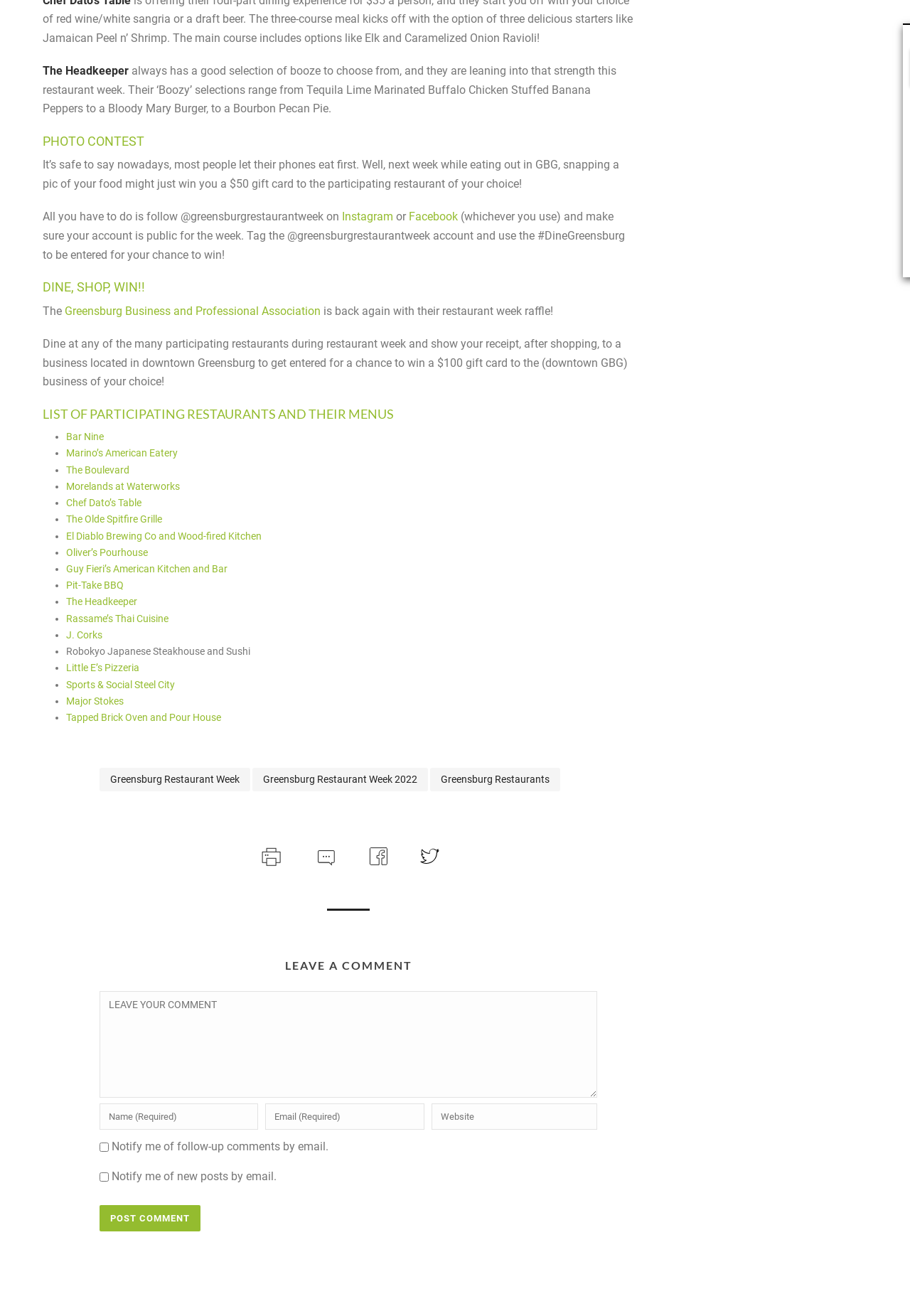With reference to the image, please provide a detailed answer to the following question: What is the prize for the restaurant week raffle?

I read the text under the 'DINE, SHOP, WIN!!' heading, which explains that the prize for the restaurant week raffle is a $100 gift card to a downtown GBG business of my choice.